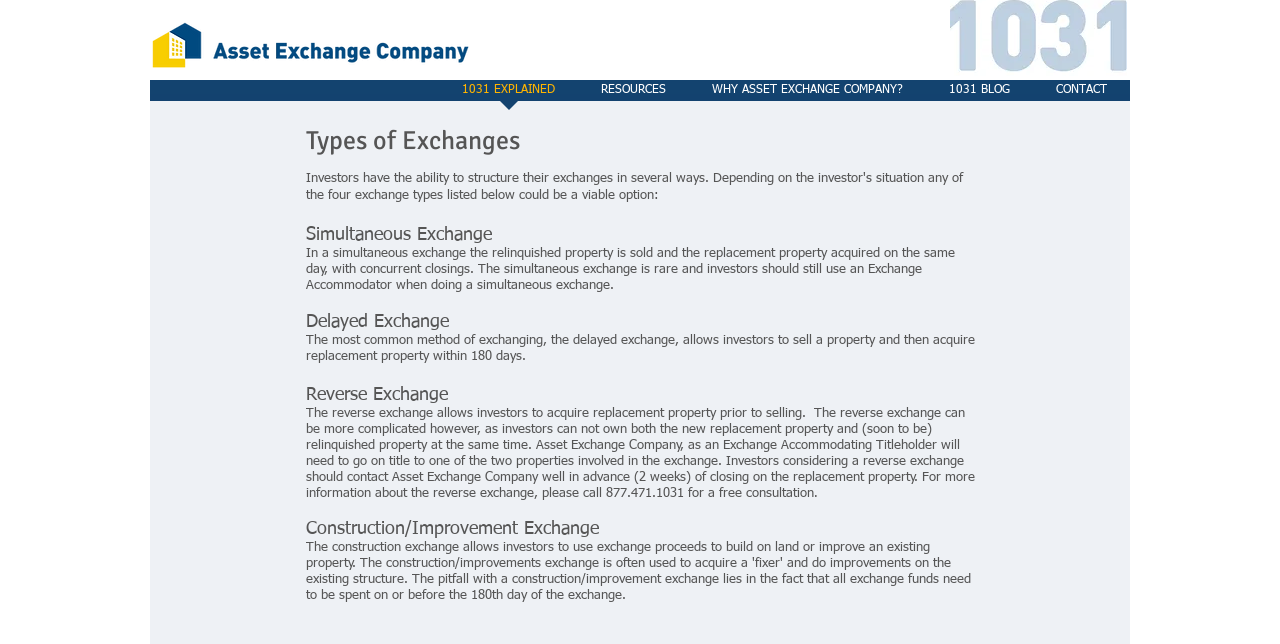What is a simultaneous exchange?
Kindly offer a detailed explanation using the data available in the image.

According to the webpage, a simultaneous exchange is a type of exchange where the relinquished property is sold and the replacement property acquired on the same day, with concurrent closings.